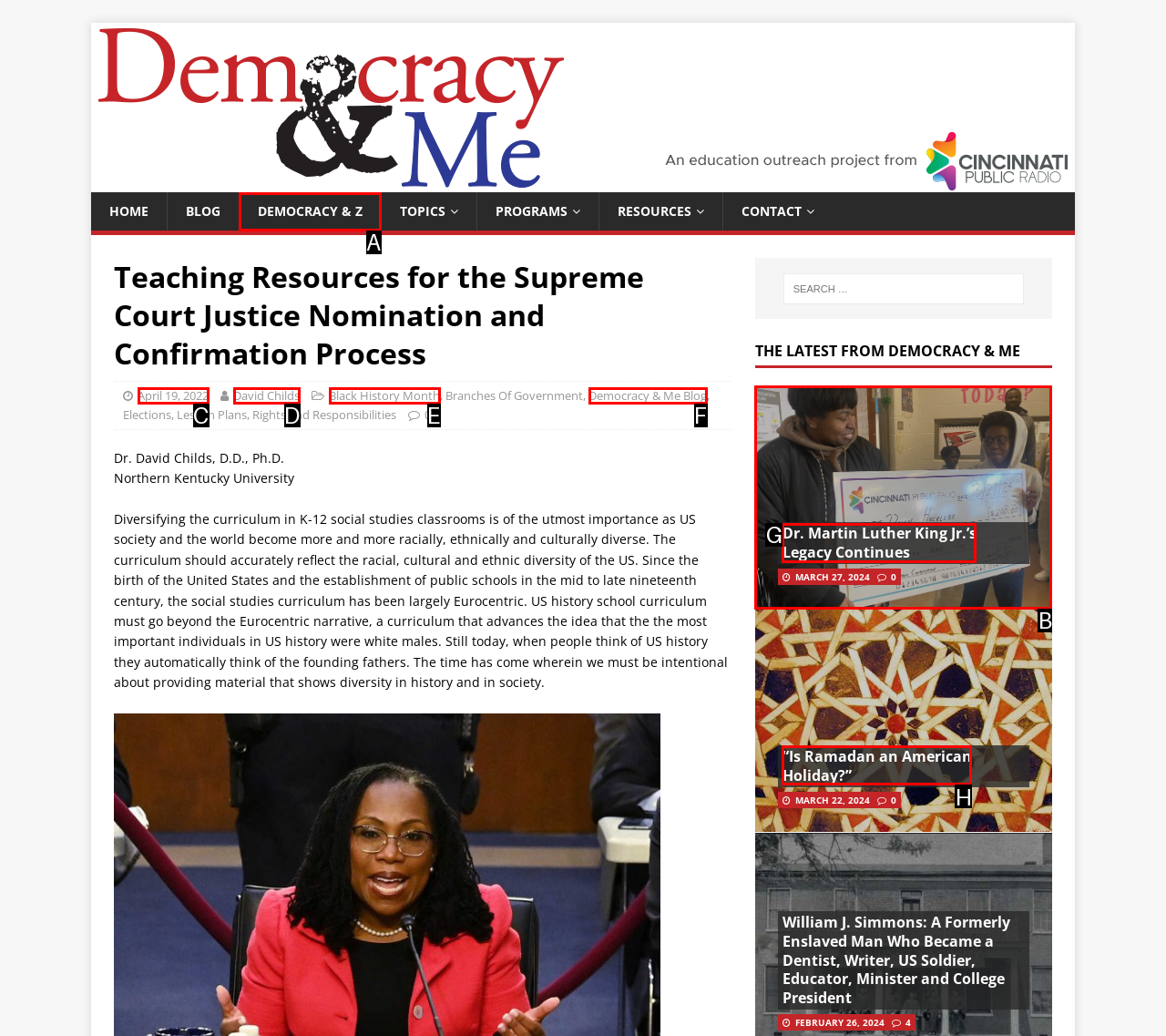Select the HTML element that best fits the description: Democracy & Me Blog
Respond with the letter of the correct option from the choices given.

F